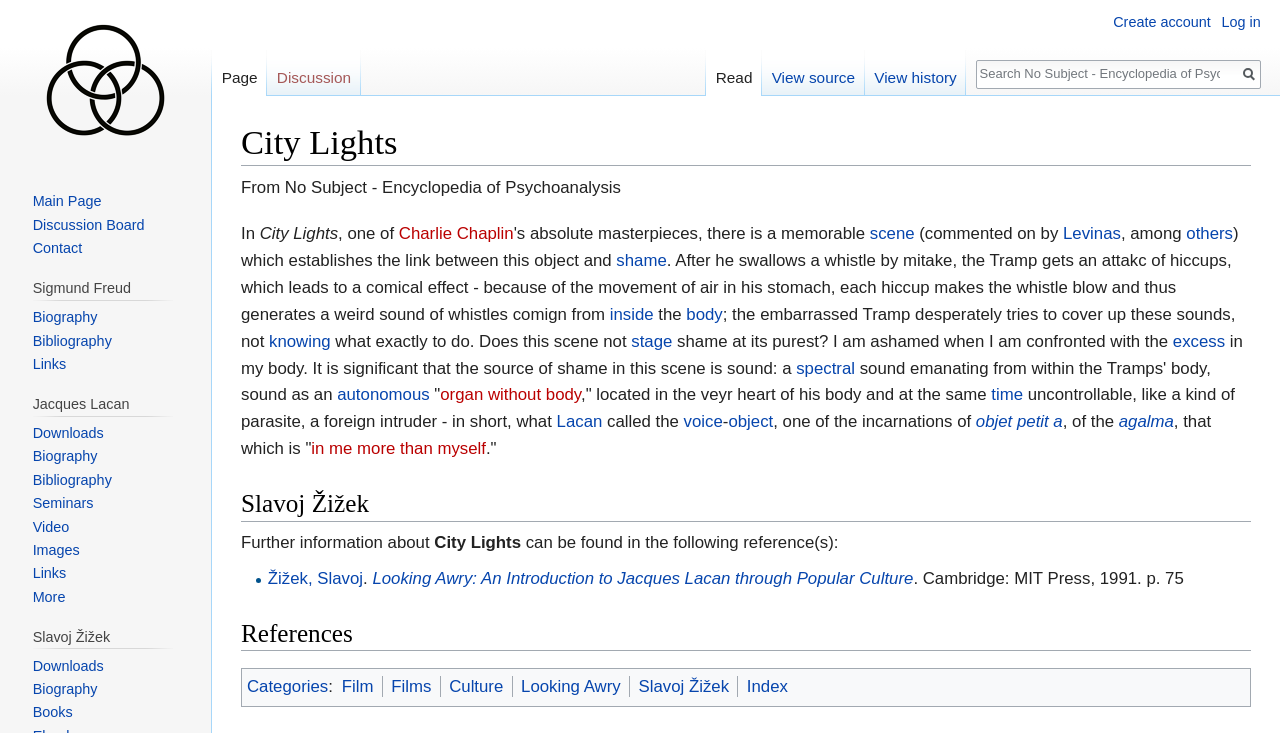Find the bounding box coordinates for the element that must be clicked to complete the instruction: "View the history of the page". The coordinates should be four float numbers between 0 and 1, indicated as [left, top, right, bottom].

[0.675, 0.065, 0.755, 0.131]